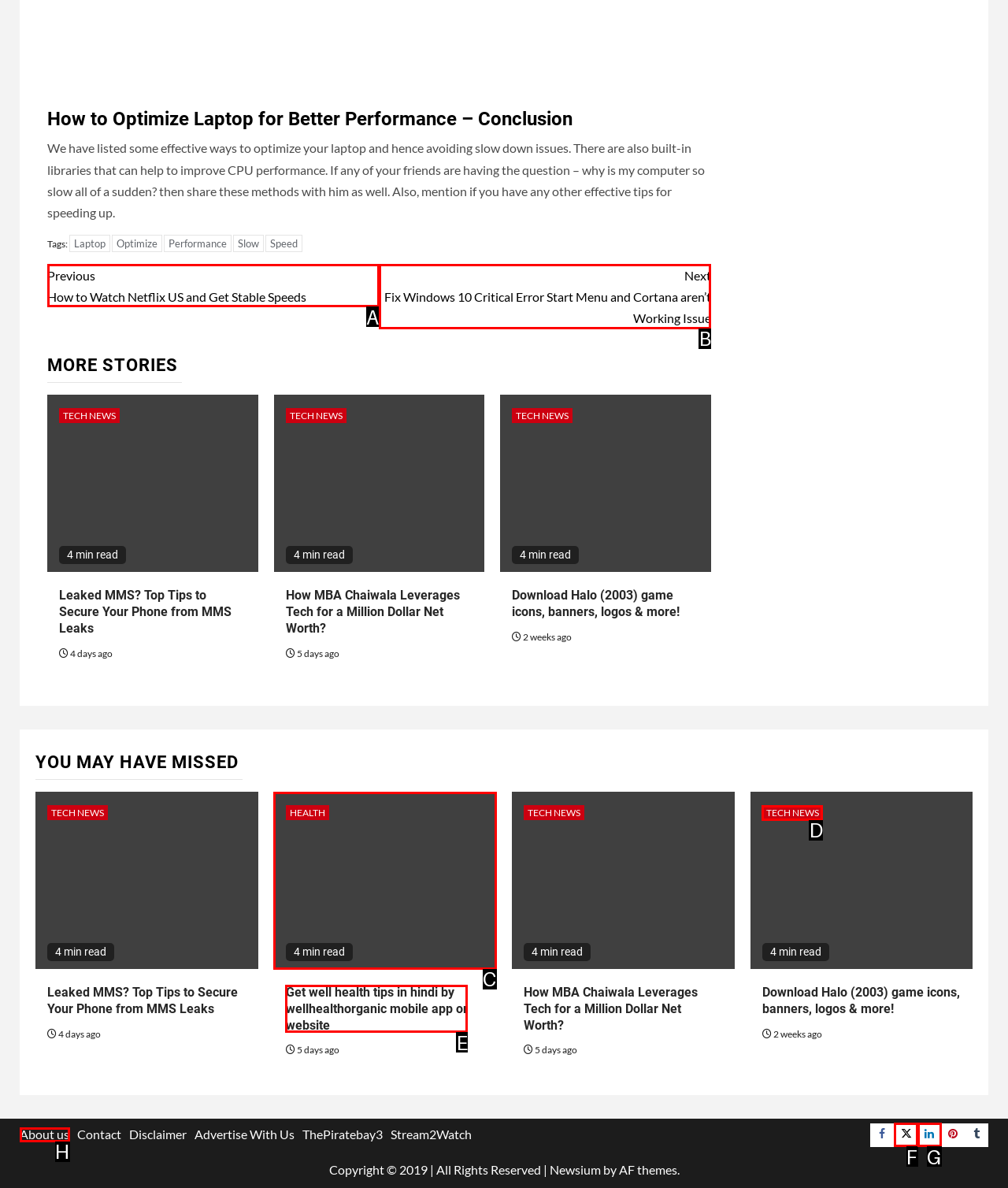Which lettered option should be clicked to achieve the task: Visit 'About us' page? Choose from the given choices.

H